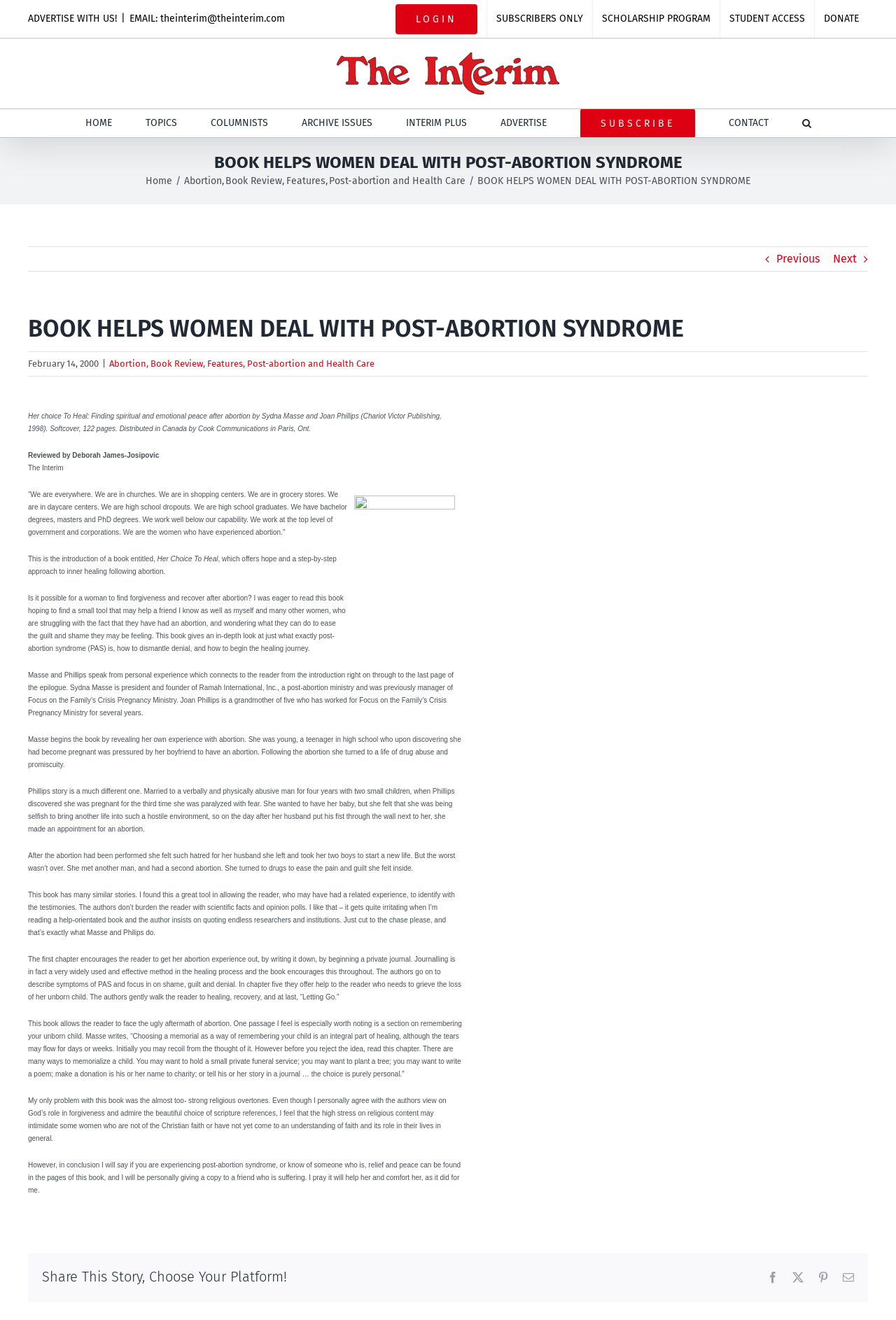Please identify the bounding box coordinates of the clickable element to fulfill the following instruction: "Click the 'LOGIN' link". The coordinates should be four float numbers between 0 and 1, i.e., [left, top, right, bottom].

[0.431, 0.0, 0.543, 0.029]